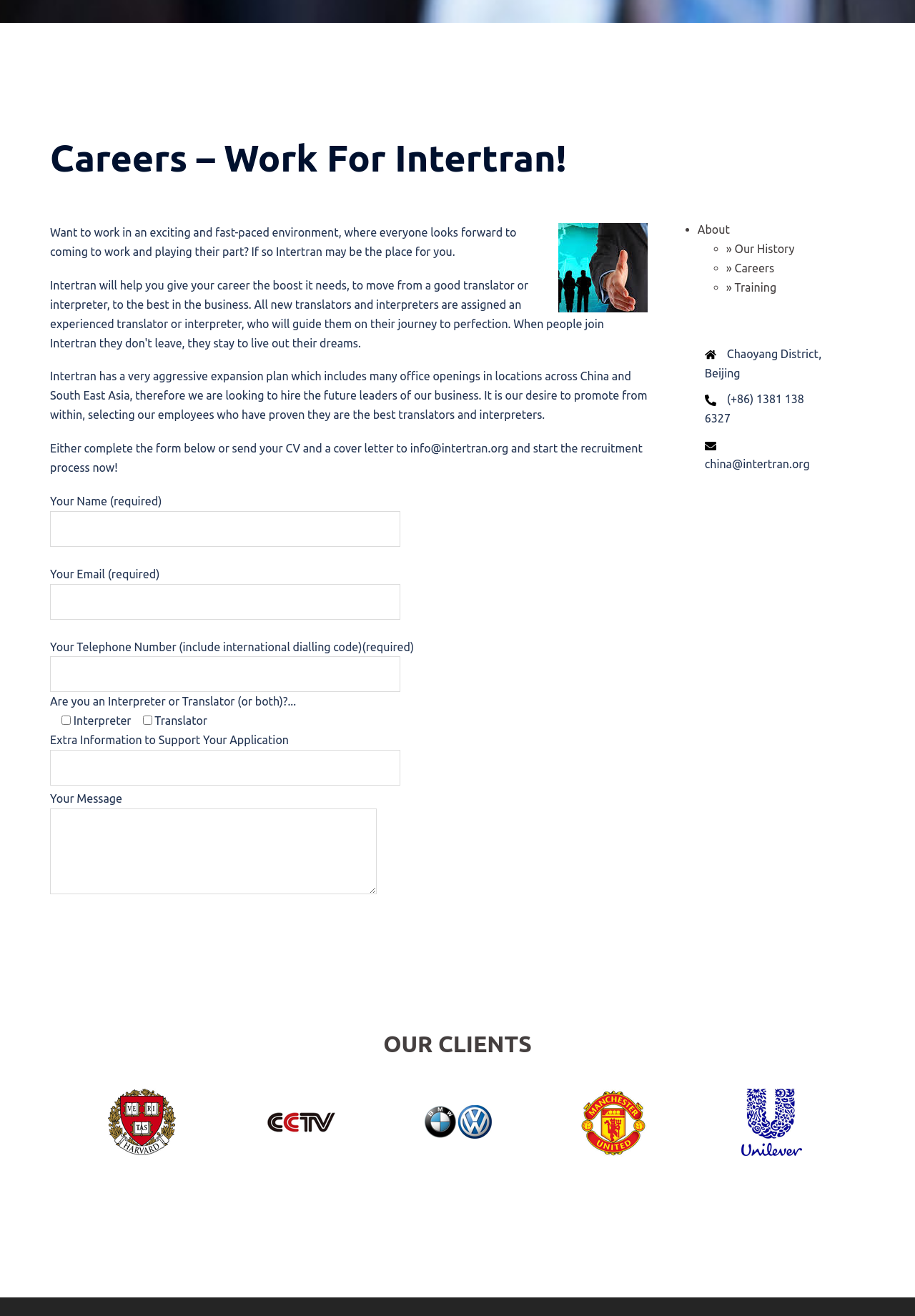Indicate the bounding box coordinates of the clickable region to achieve the following instruction: "Fill in your name."

[0.055, 0.388, 0.438, 0.415]